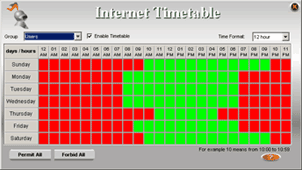Give a thorough caption of the image, focusing on all visible elements.

The image illustrates an "Internet Timetable" interface from the iProtectYou software designed for managing and scheduling internet access for specific user groups. The interface features a grid layout where the days of the week are listed vertically, and hours of the day are displayed horizontally. Each cell within the grid is color-coded: red indicates restricted access, while green signifies allowed access to the internet. 

At the top, users can select the group they wish to manage, enable the timetable, and choose their preferred time format (12 or 24 hours). There are also options labeled "Permit All" and "Forbid All" at the bottom, which allow for quick permissions adjustments across the timetable. This tool aims to help parents control and schedule their children's internet usage effectively, promoting responsible online behavior.